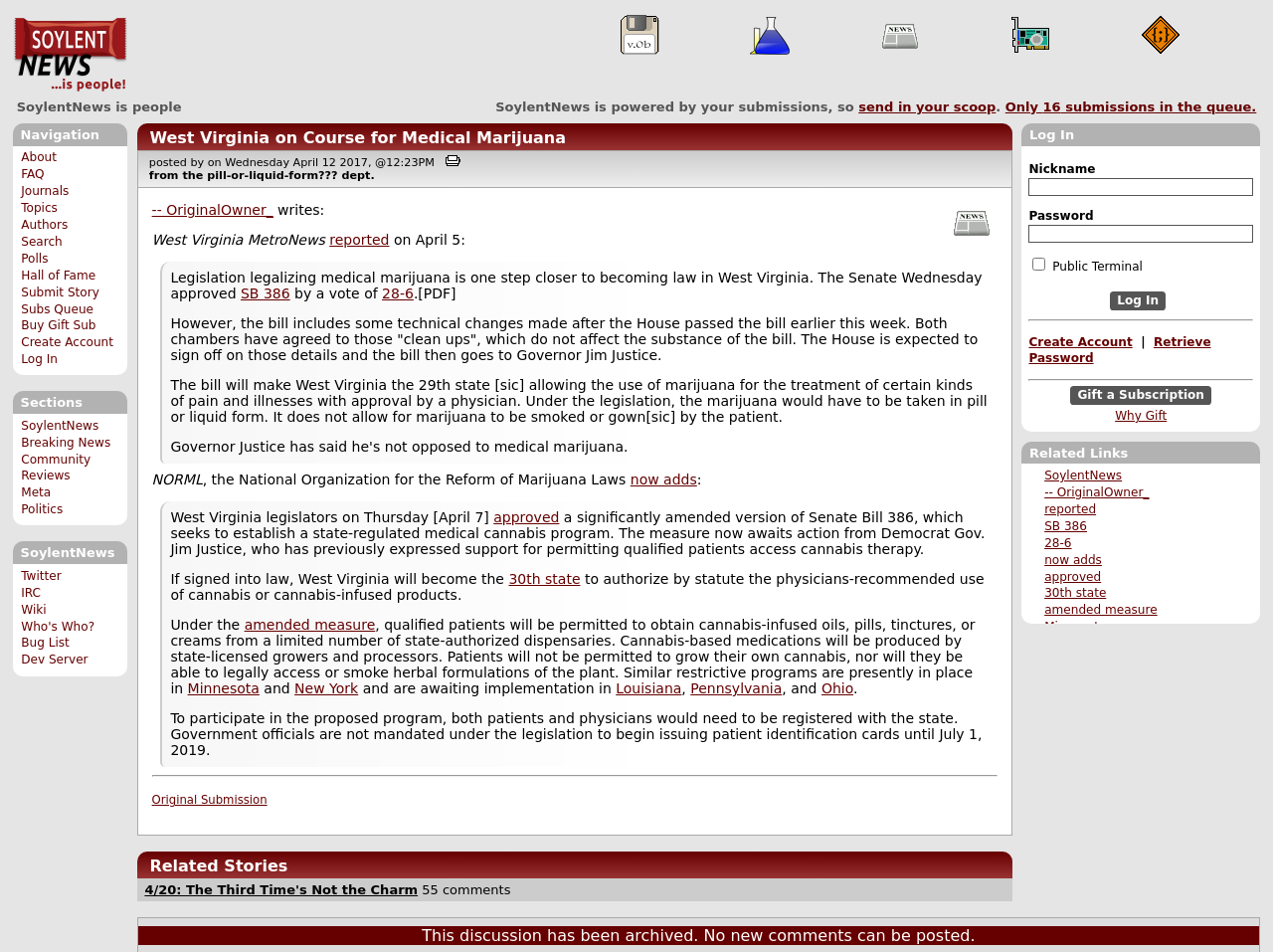Determine the bounding box coordinates of the target area to click to execute the following instruction: "Click on the 'Log In' button."

[0.872, 0.306, 0.916, 0.326]